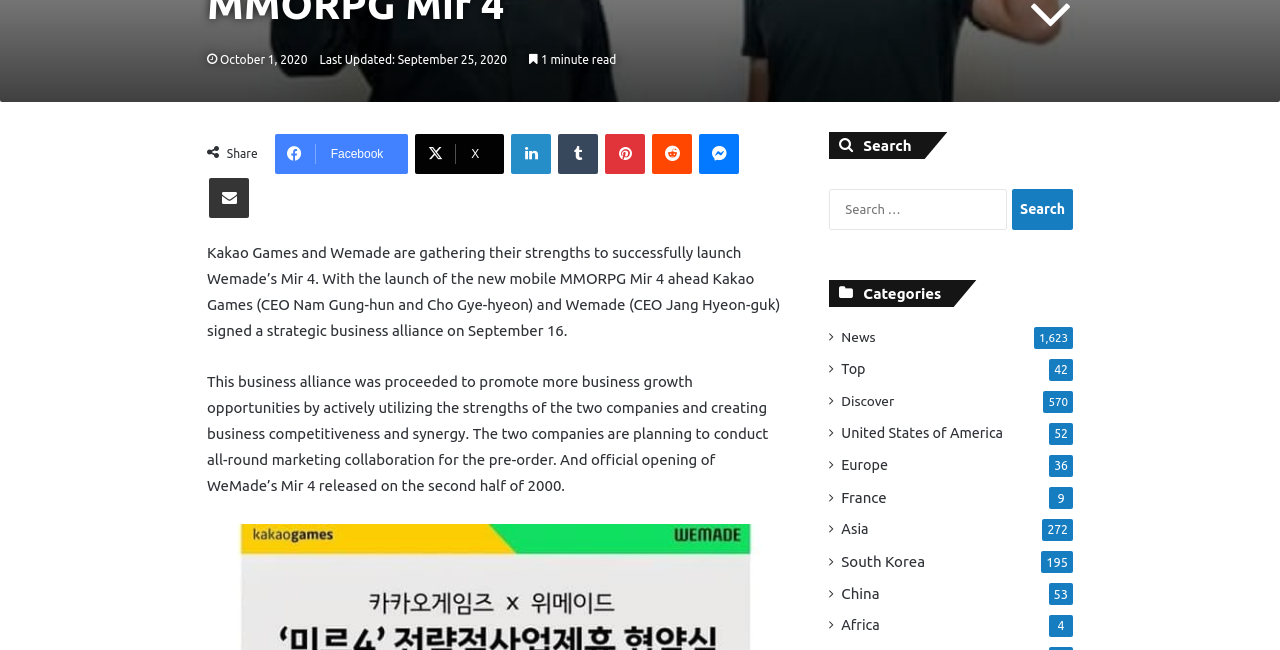Highlight the bounding box of the UI element that corresponds to this description: "Apps and Tools".

None